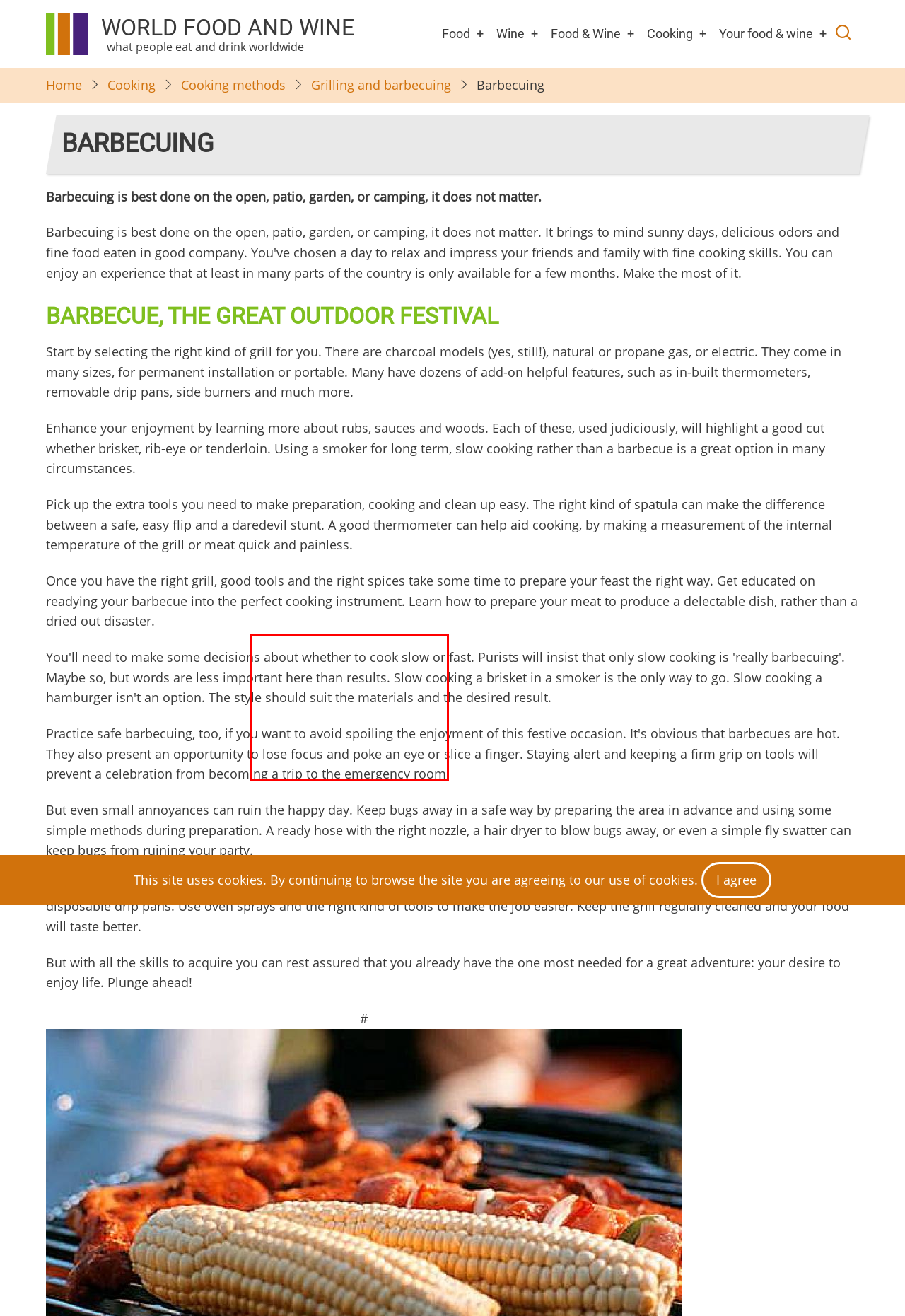You are given a screenshot showing a webpage with a red bounding box. Perform OCR to capture the text within the red bounding box.

Everything we know about wine is the wine cellar. Get started with wine. Know the basic types, how to taste it, and what is behind the names. Wine begins in the grapes and so should you.